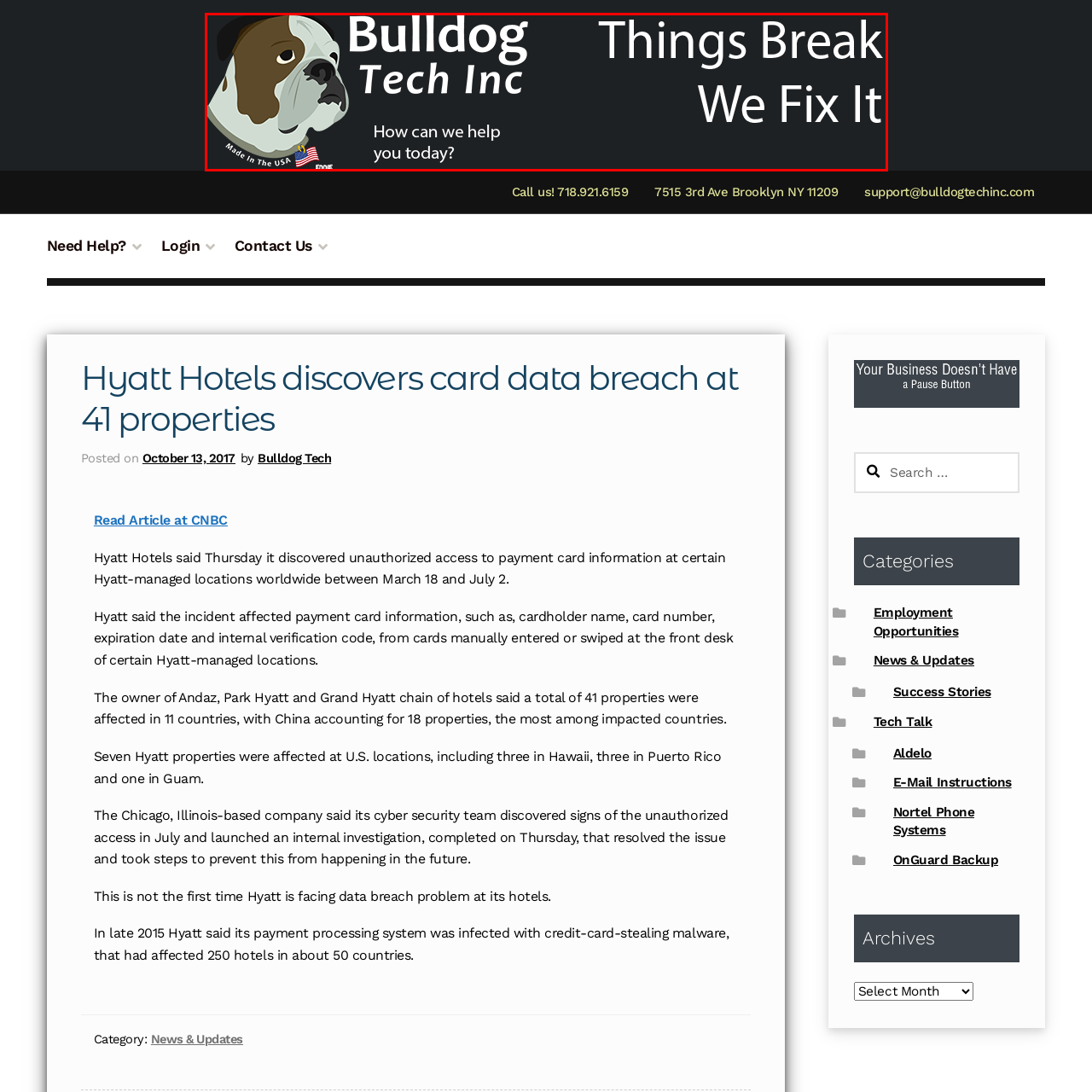Focus on the content within the red box and provide a succinct answer to this question using just one word or phrase: 
What is the bulldog illustration for?

Company branding